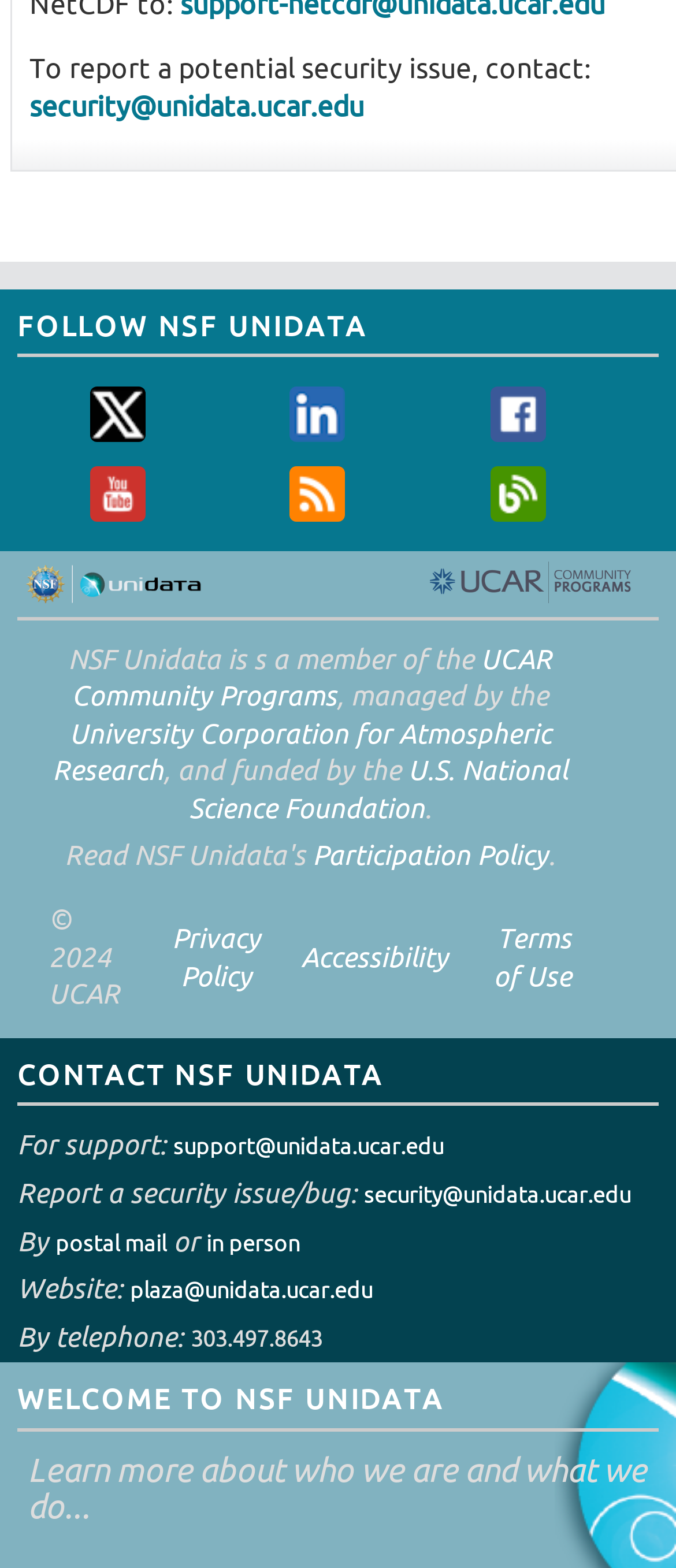Determine the bounding box coordinates for the area that should be clicked to carry out the following instruction: "Report a security issue".

[0.043, 0.057, 0.538, 0.077]